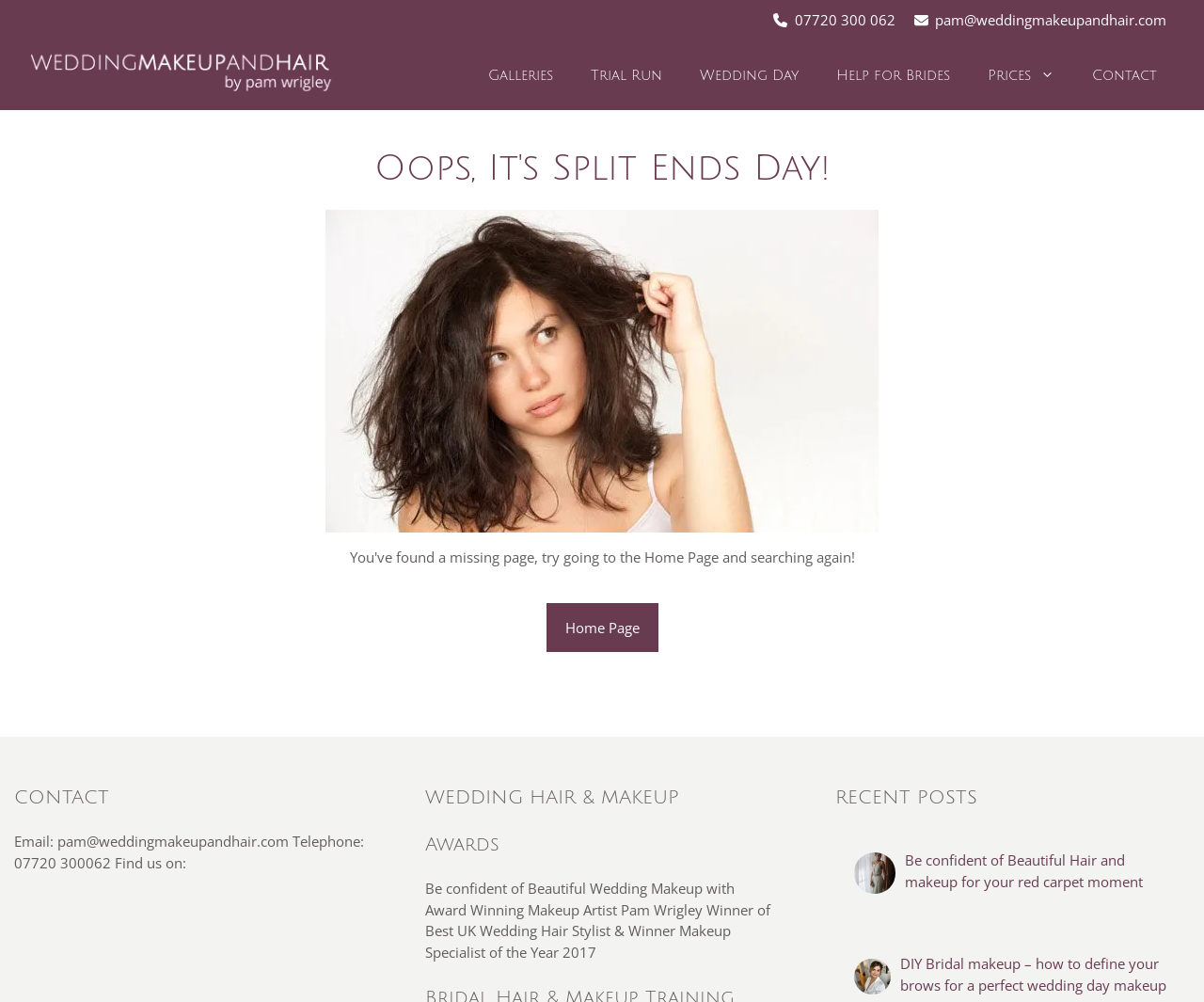Predict the bounding box coordinates for the UI element described as: "Trial Run". The coordinates should be four float numbers between 0 and 1, presented as [left, top, right, bottom].

[0.475, 0.061, 0.566, 0.089]